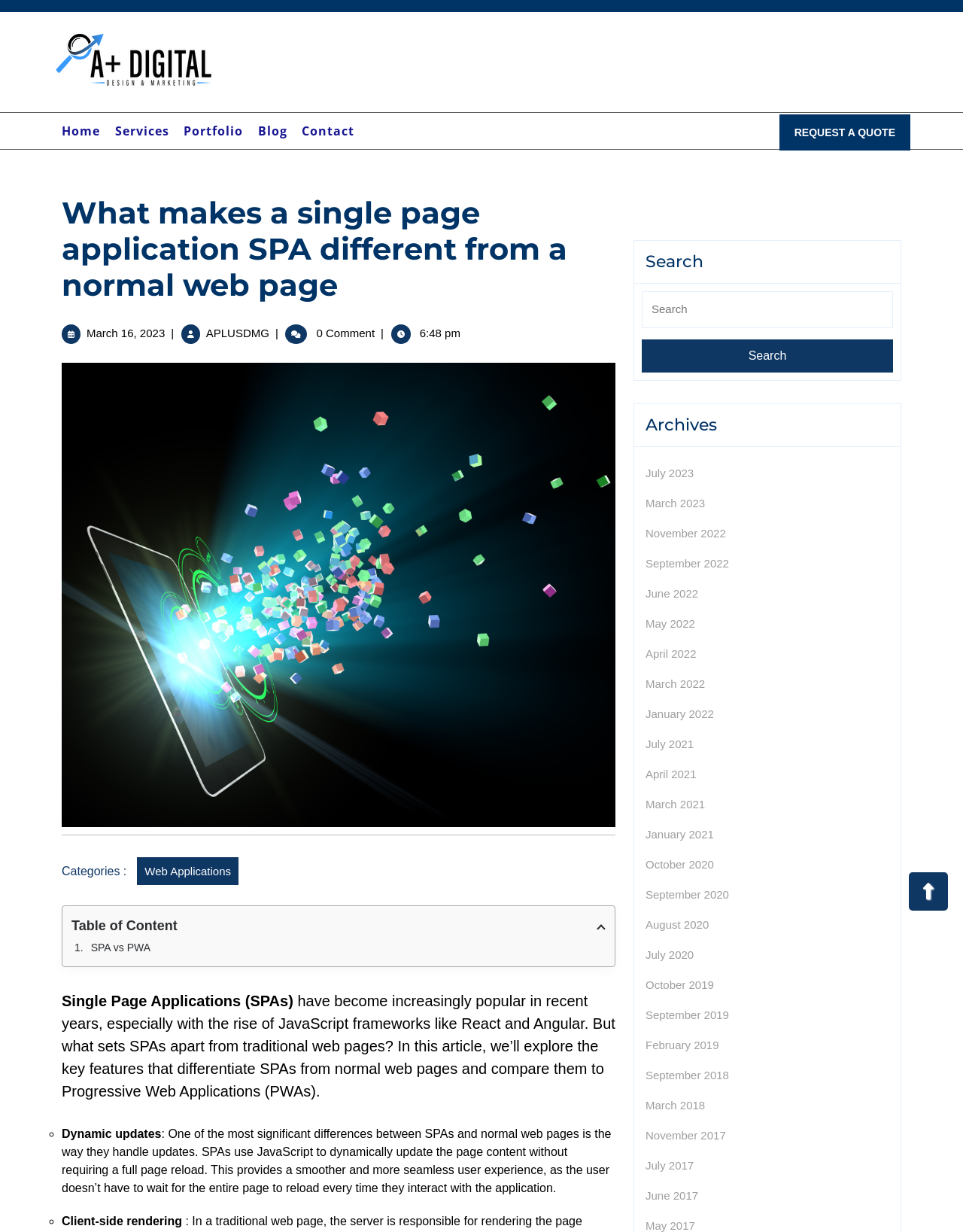What is the name of the company?
Using the image, answer in one word or phrase.

A Plus Digital